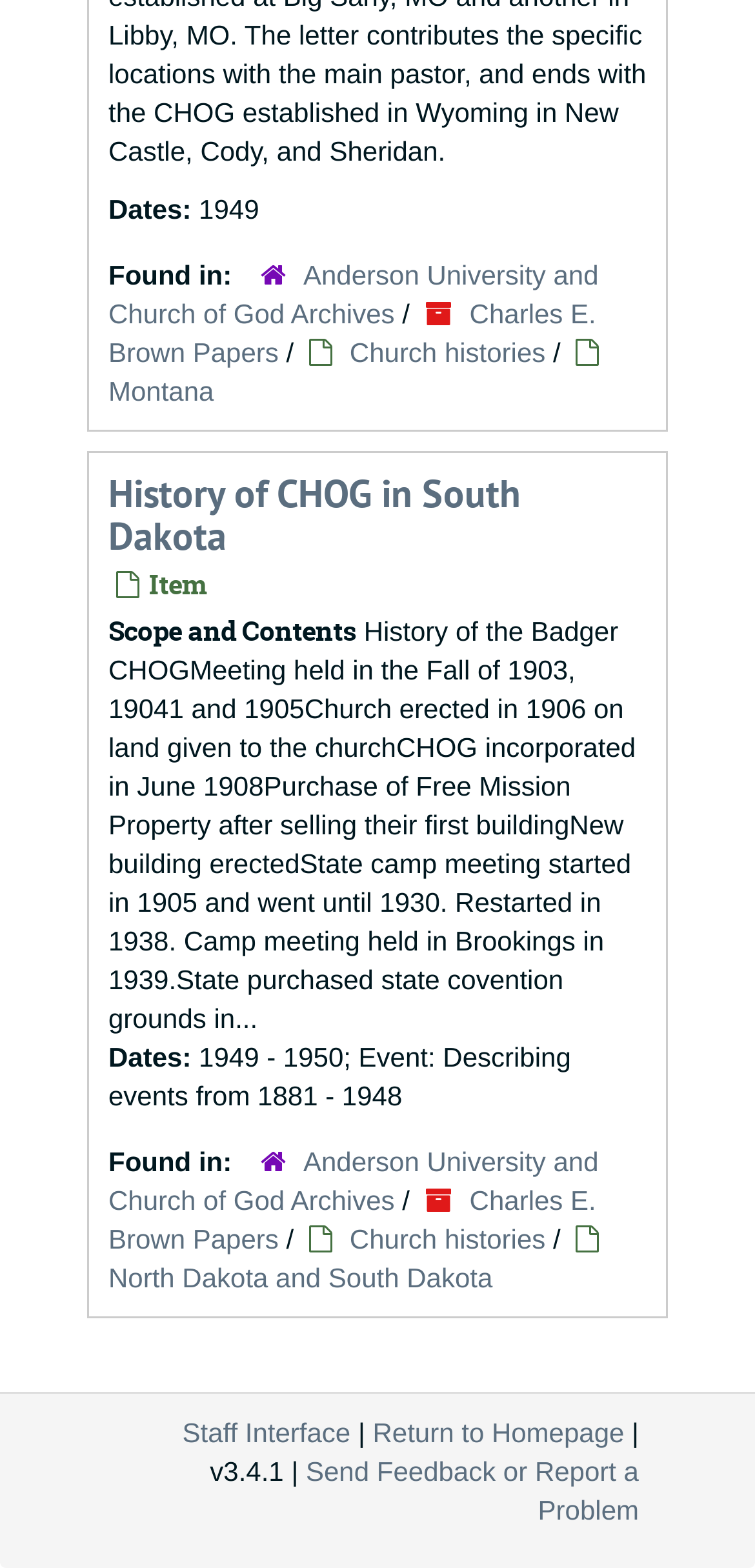Please specify the bounding box coordinates for the clickable region that will help you carry out the instruction: "Go to Anderson University and Church of God Archives".

[0.144, 0.165, 0.793, 0.21]